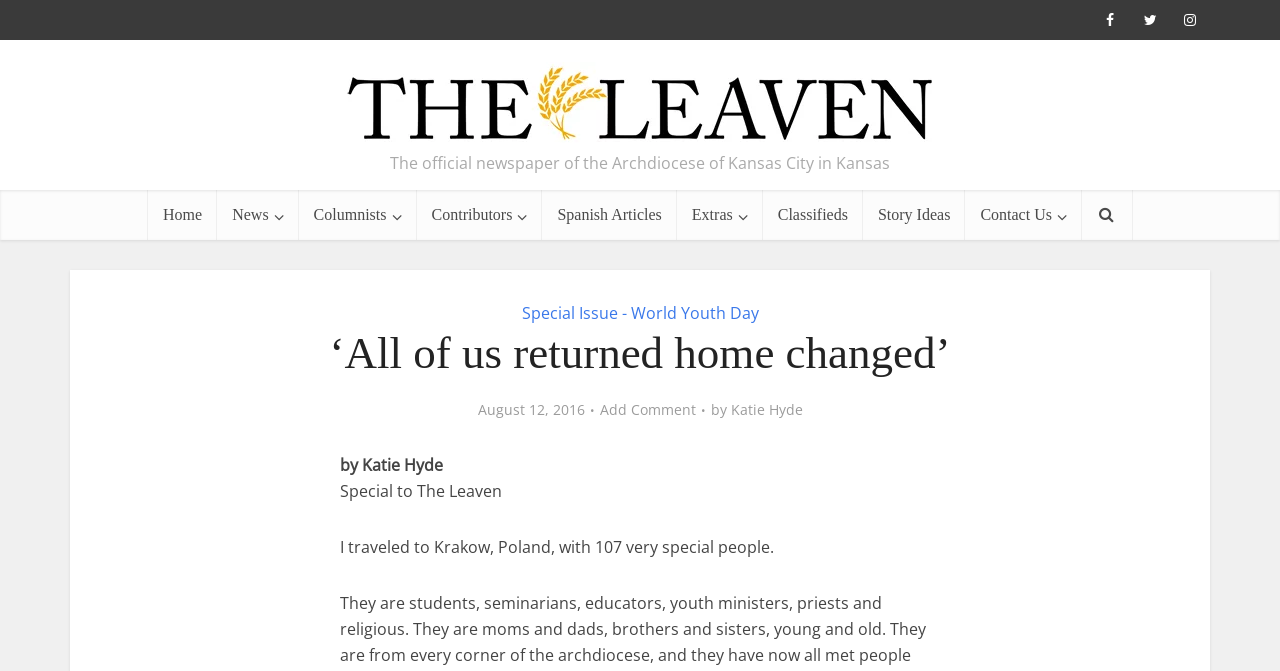Provide a thorough and detailed response to the question by examining the image: 
What is the name of the newspaper?

I found the answer by looking at the top of the webpage, where I saw a link with the text 'The Leaven Catholic Newspaper' and an image with the same name. This suggests that it is the name of the newspaper.